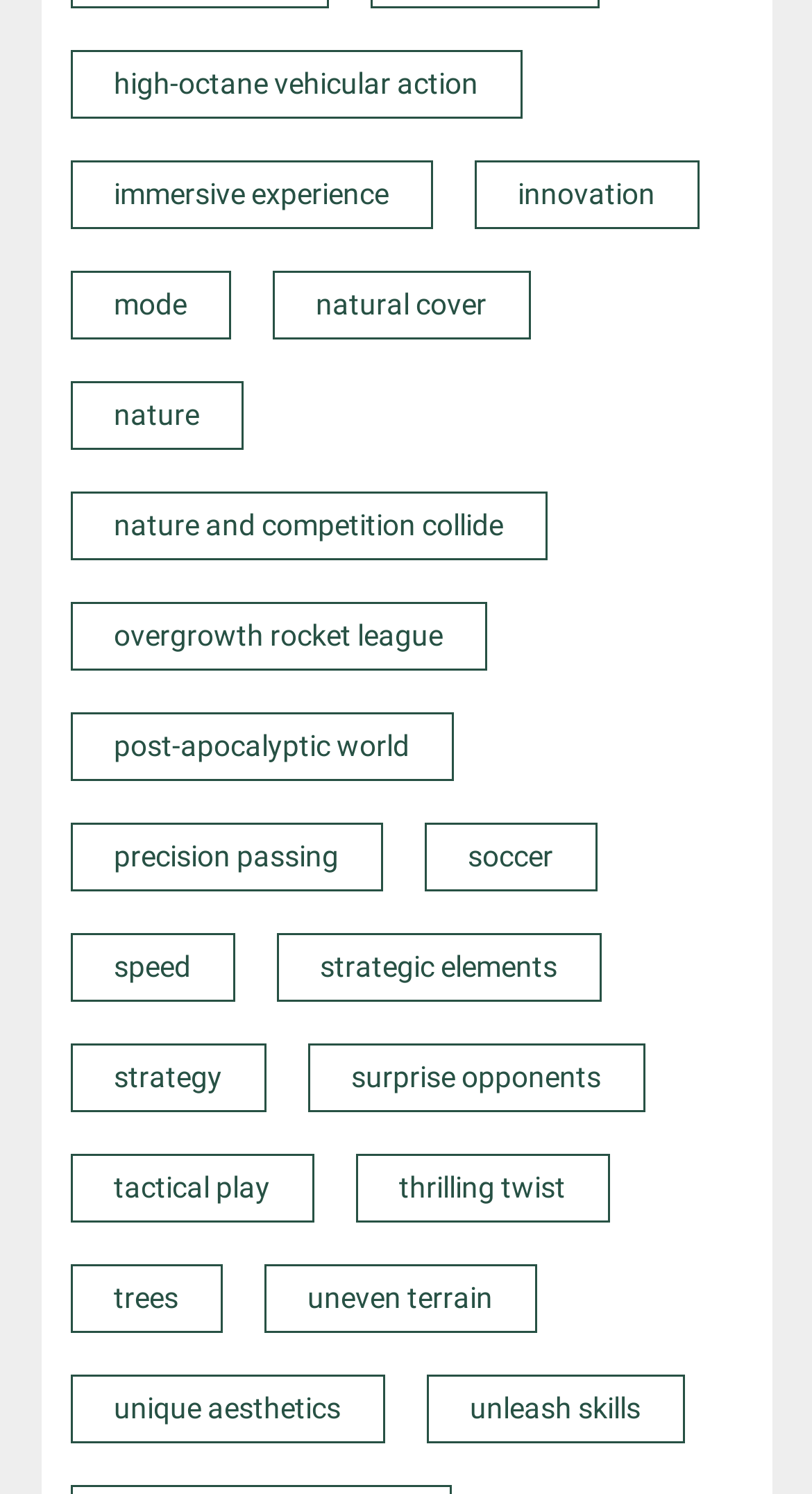Locate the bounding box coordinates of the clickable area needed to fulfill the instruction: "Learn about immersive experience".

[0.14, 0.119, 0.478, 0.141]